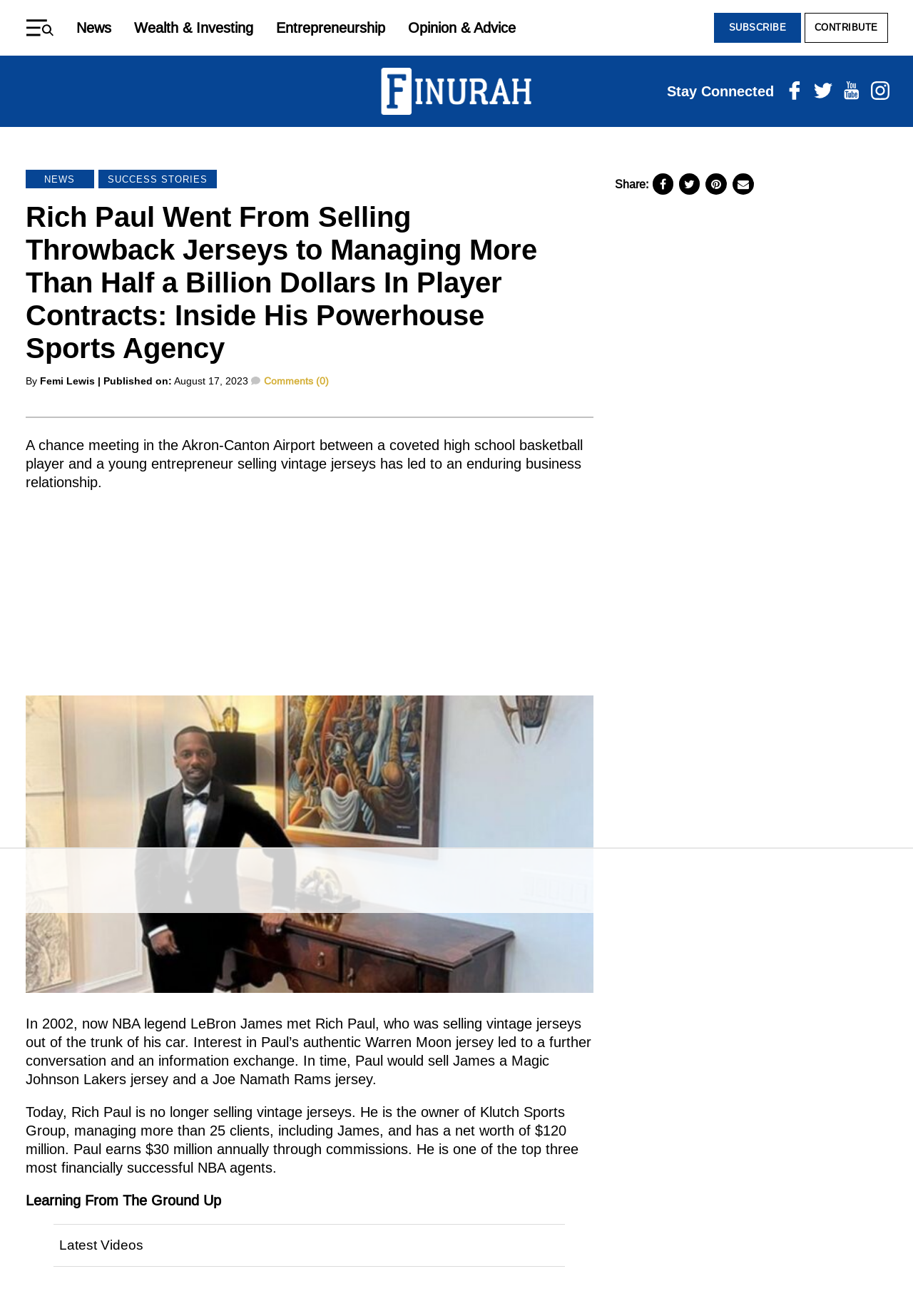Please identify the bounding box coordinates of the element that needs to be clicked to execute the following command: "Visit the Facebook page". Provide the bounding box using four float numbers between 0 and 1, formatted as [left, top, right, bottom].

[0.86, 0.062, 0.879, 0.077]